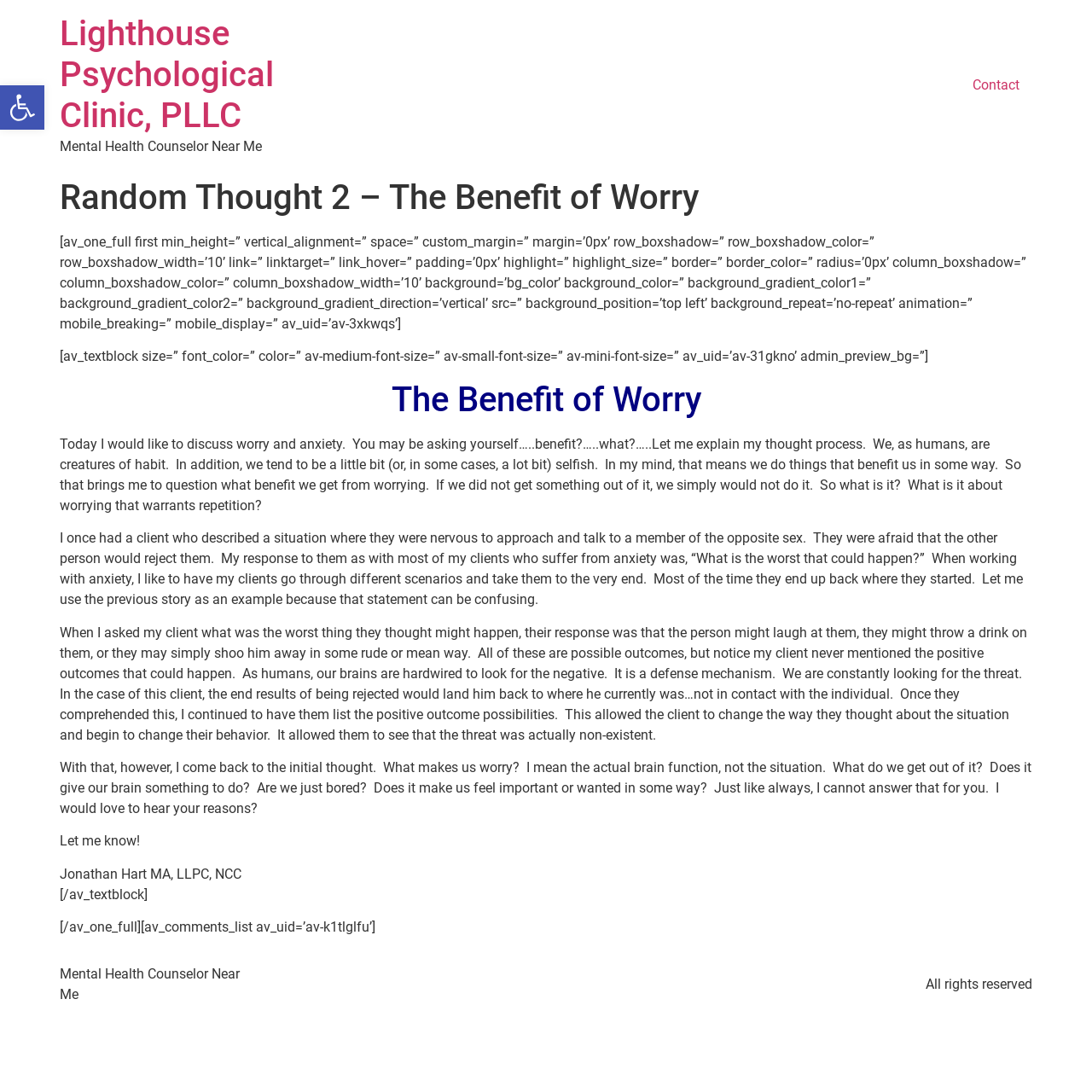Please study the image and answer the question comprehensively:
Who is the author of the article?

I found the answer by looking at the static text element with the text 'Jonathan Hart MA, LLPC, NCC' which is located at the bottom of the article, indicating that it is the author's name and credentials.